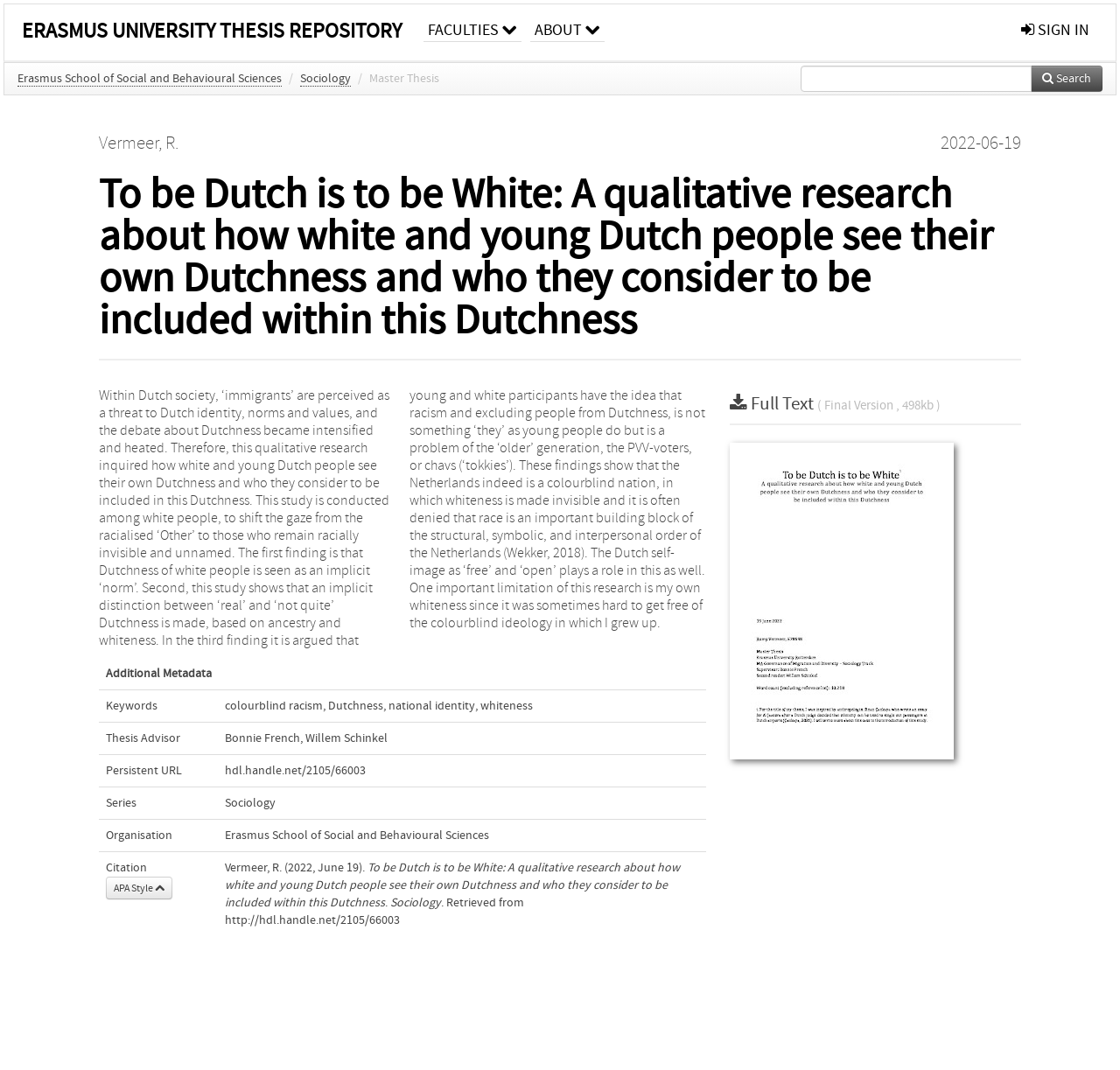What is the URL of the thesis?
Provide a detailed and well-explained answer to the question.

I found the answer by looking at the link element that contains the URL, which is 'hdl.handle.net/2105/66003'.